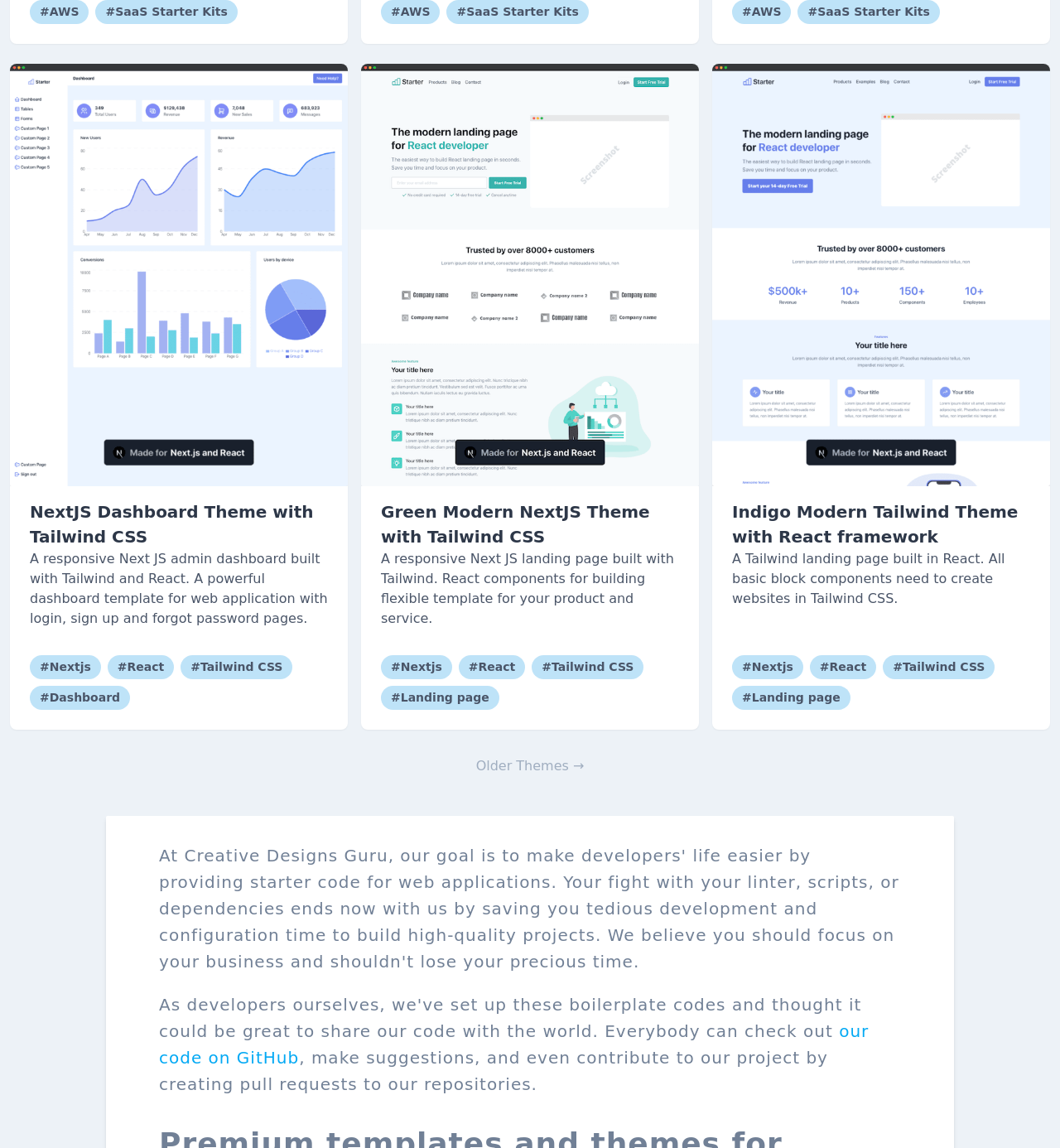How many themes are previewed on this page?
Based on the visual, give a brief answer using one word or a short phrase.

3